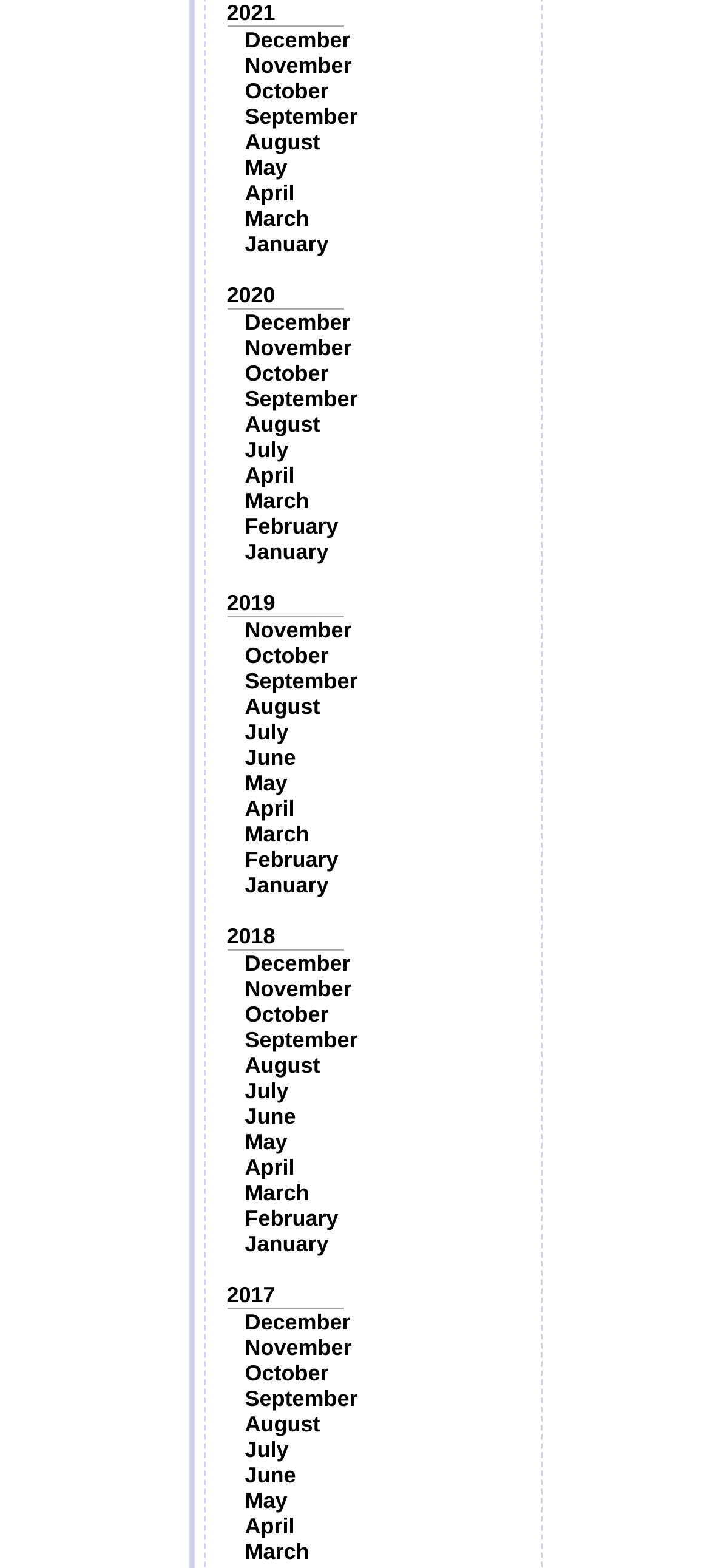Give a one-word or short-phrase answer to the following question: 
How many months are listed under 2020?

12